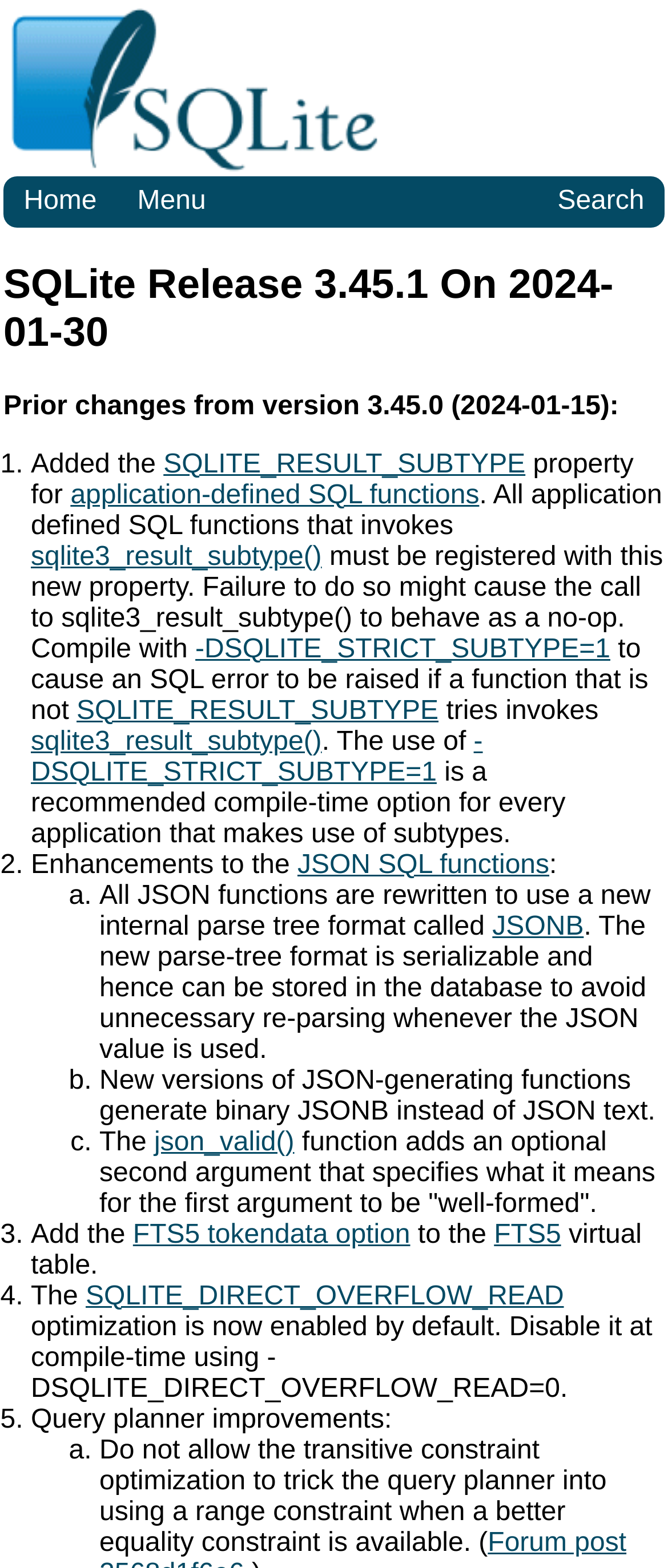What is the new internal parse tree format used by JSON functions?
Please provide a single word or phrase answer based on the image.

JSONB